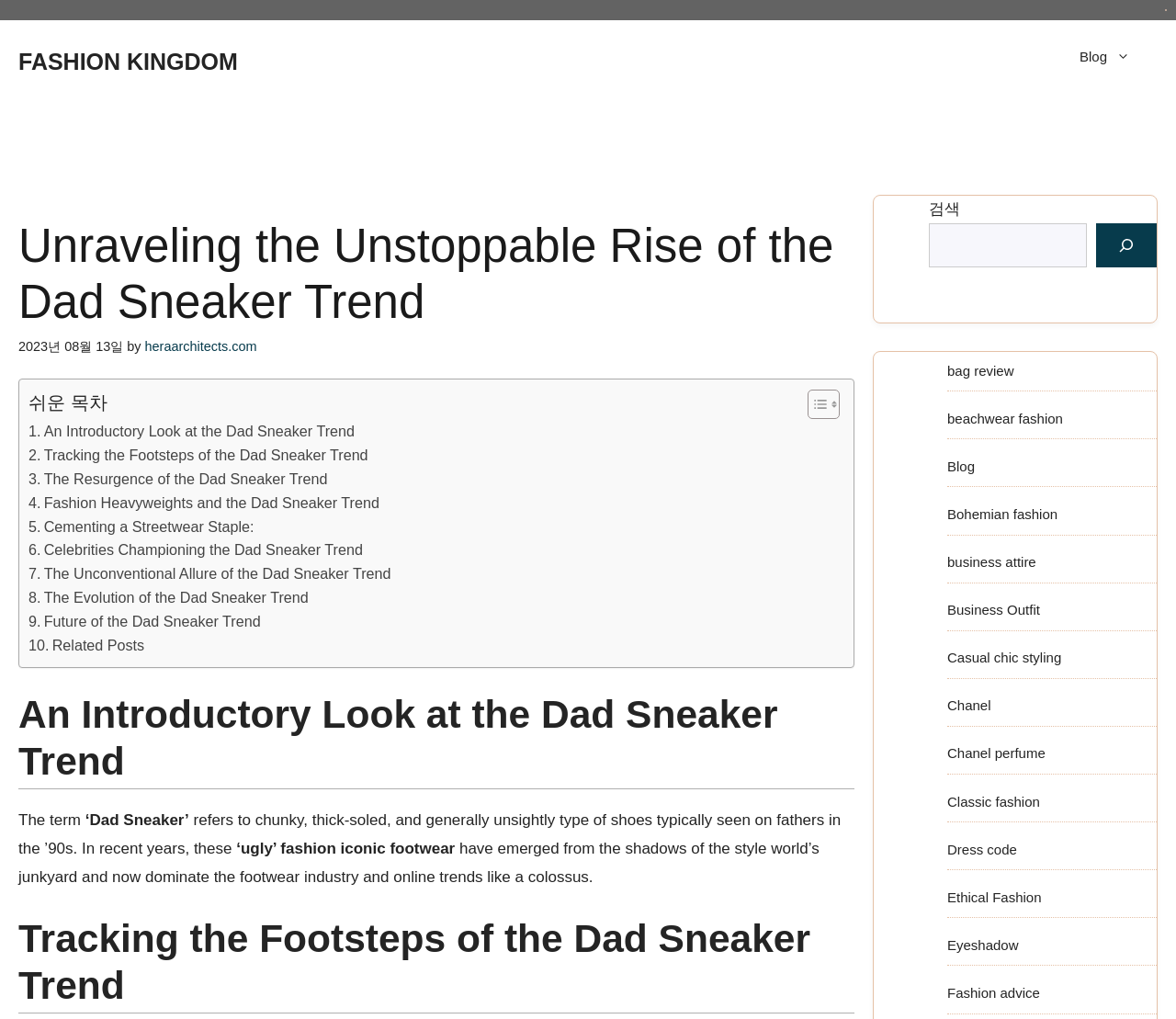Locate the bounding box coordinates of the element you need to click to accomplish the task described by this instruction: "Explore 'Destinations' for travel ideas".

None